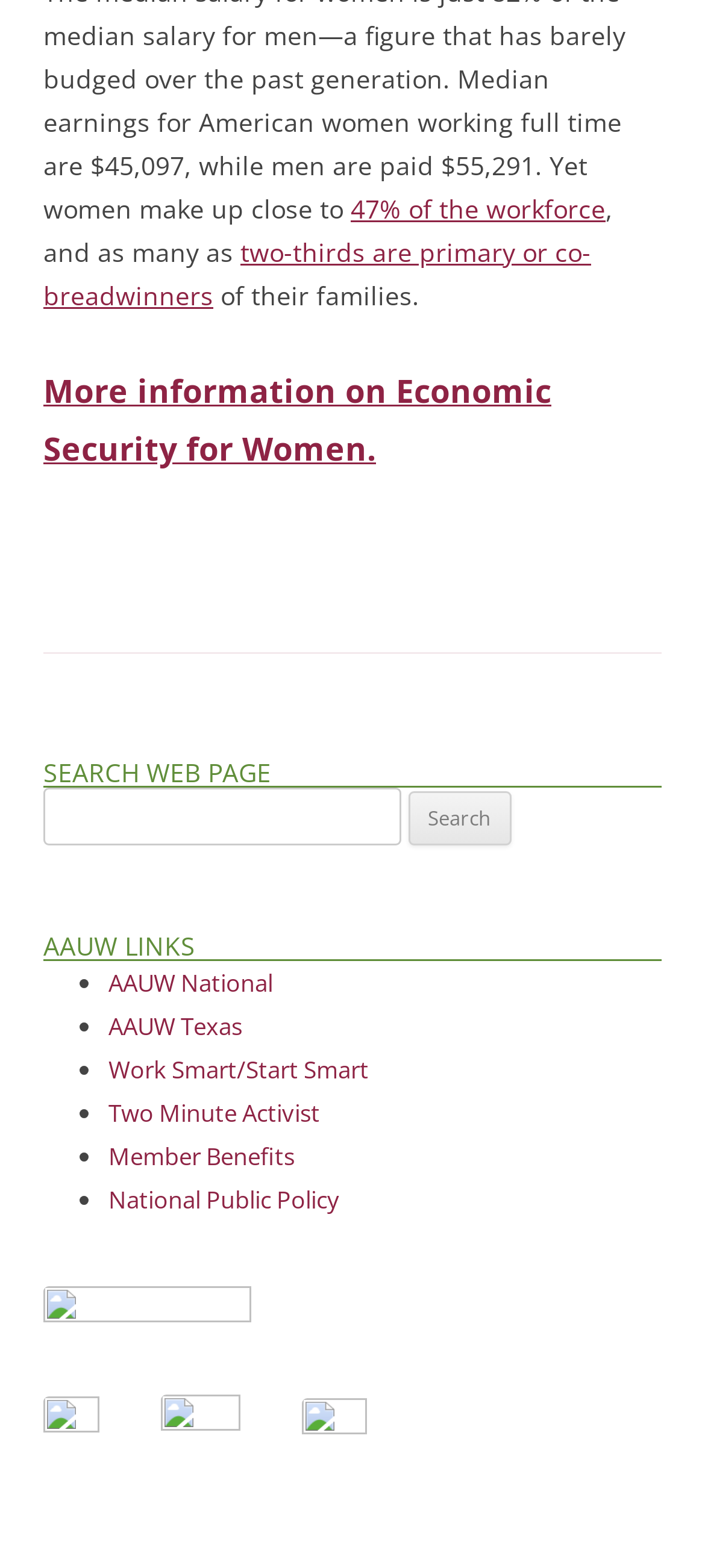Locate the bounding box coordinates of the element that needs to be clicked to carry out the instruction: "Search for information on the webpage". The coordinates should be given as four float numbers ranging from 0 to 1, i.e., [left, top, right, bottom].

[0.062, 0.502, 0.938, 0.539]